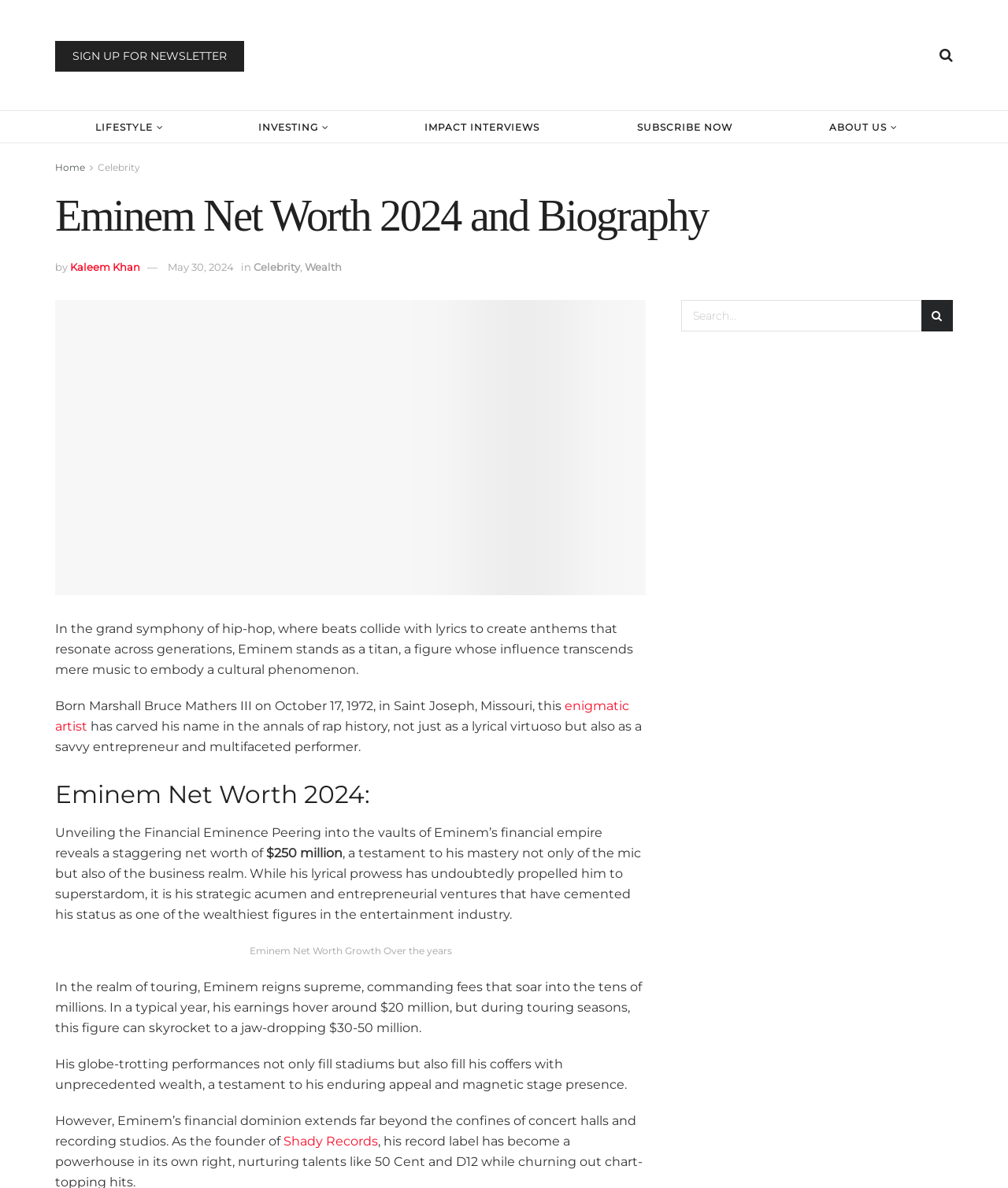Identify the bounding box for the element characterized by the following description: "Investing".

[0.257, 0.098, 0.325, 0.116]